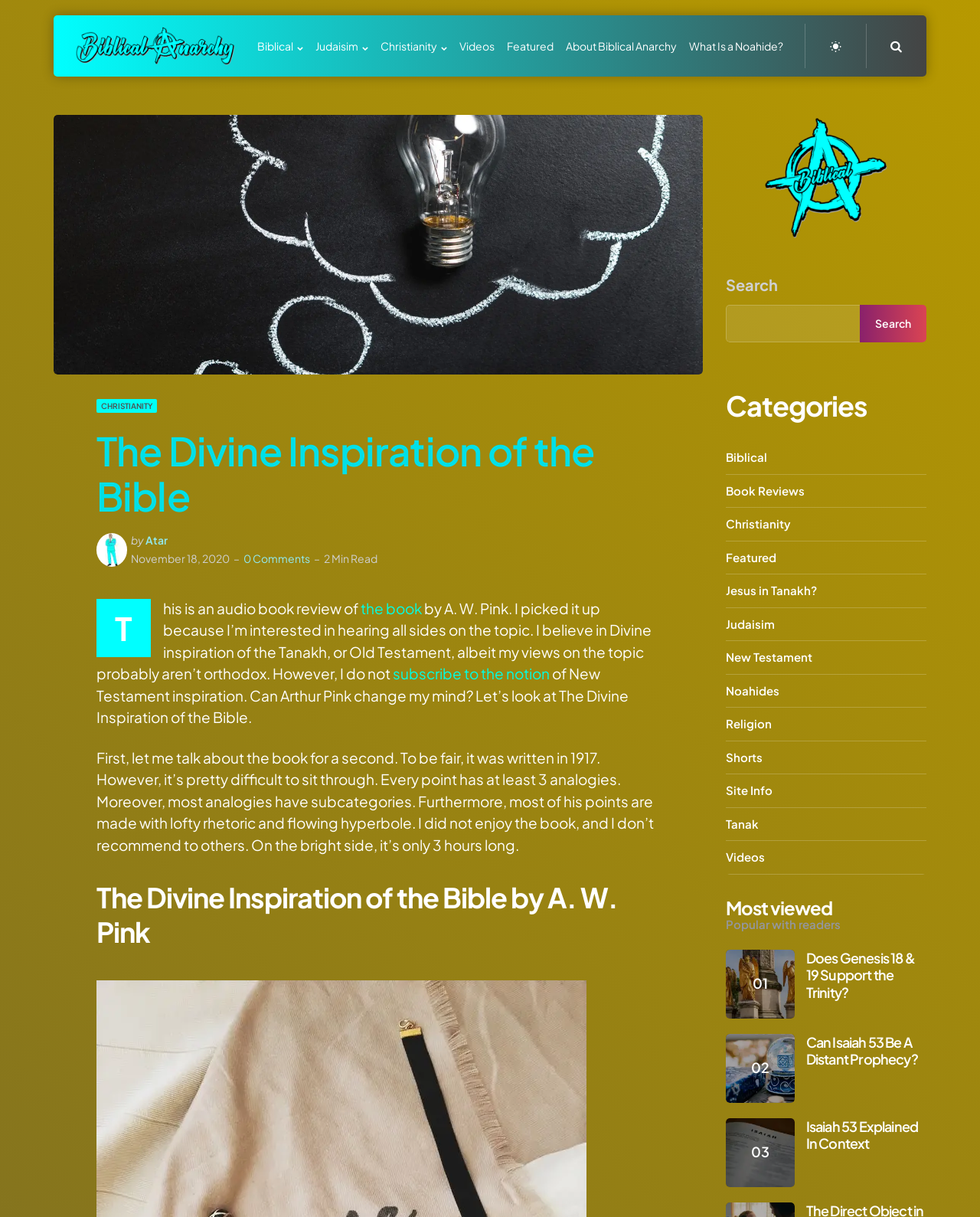Determine the bounding box coordinates of the clickable area required to perform the following instruction: "Click on the link to learn about Biblical Anarchy". The coordinates should be represented as four float numbers between 0 and 1: [left, top, right, bottom].

[0.077, 0.022, 0.241, 0.053]